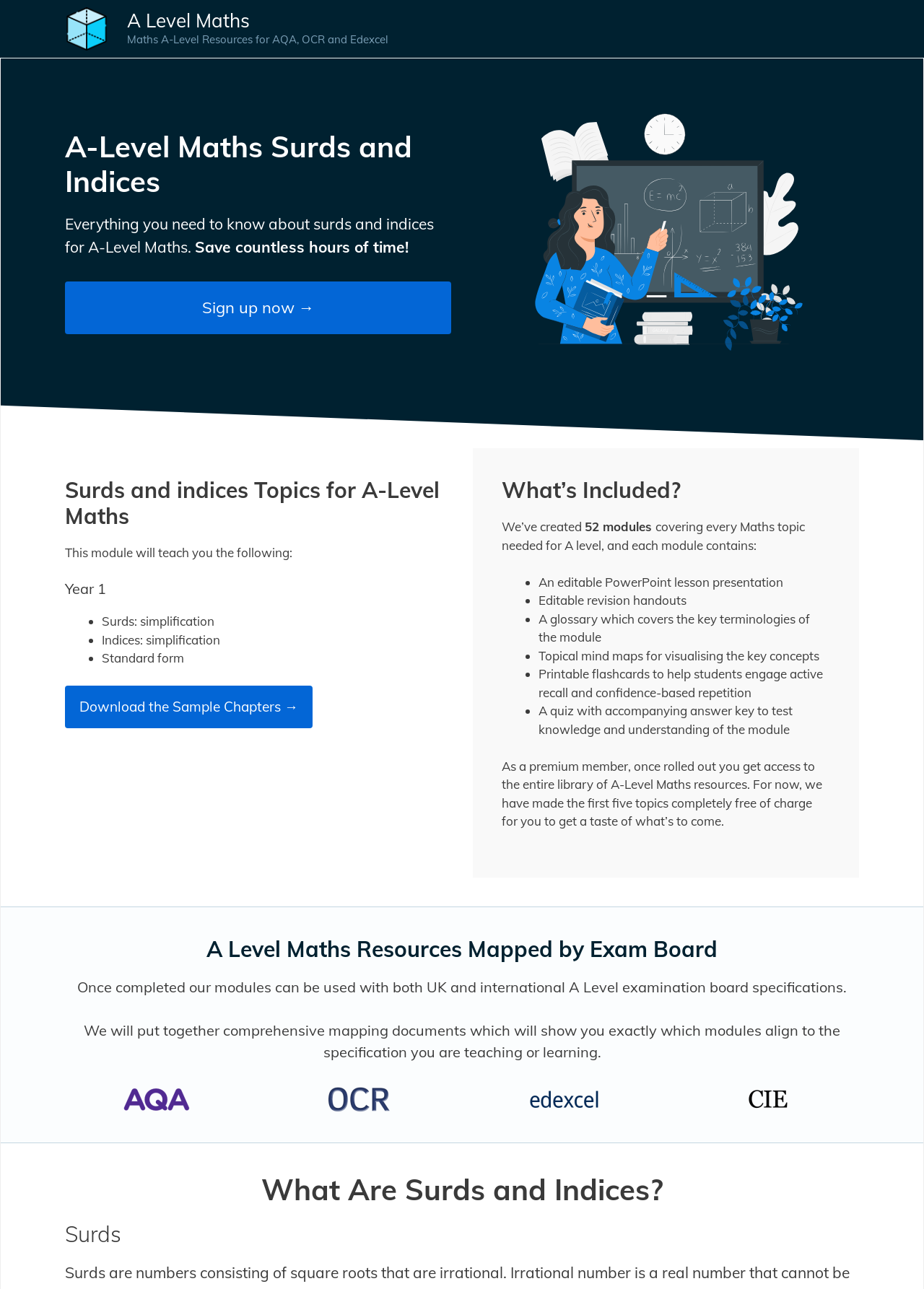What is the benefit of signing up now?
Use the information from the screenshot to give a comprehensive response to the question.

According to the webpage, signing up now will give access to the entire library of A-Level Maths resources. This is mentioned in the section where it says 'Sign up now →'.